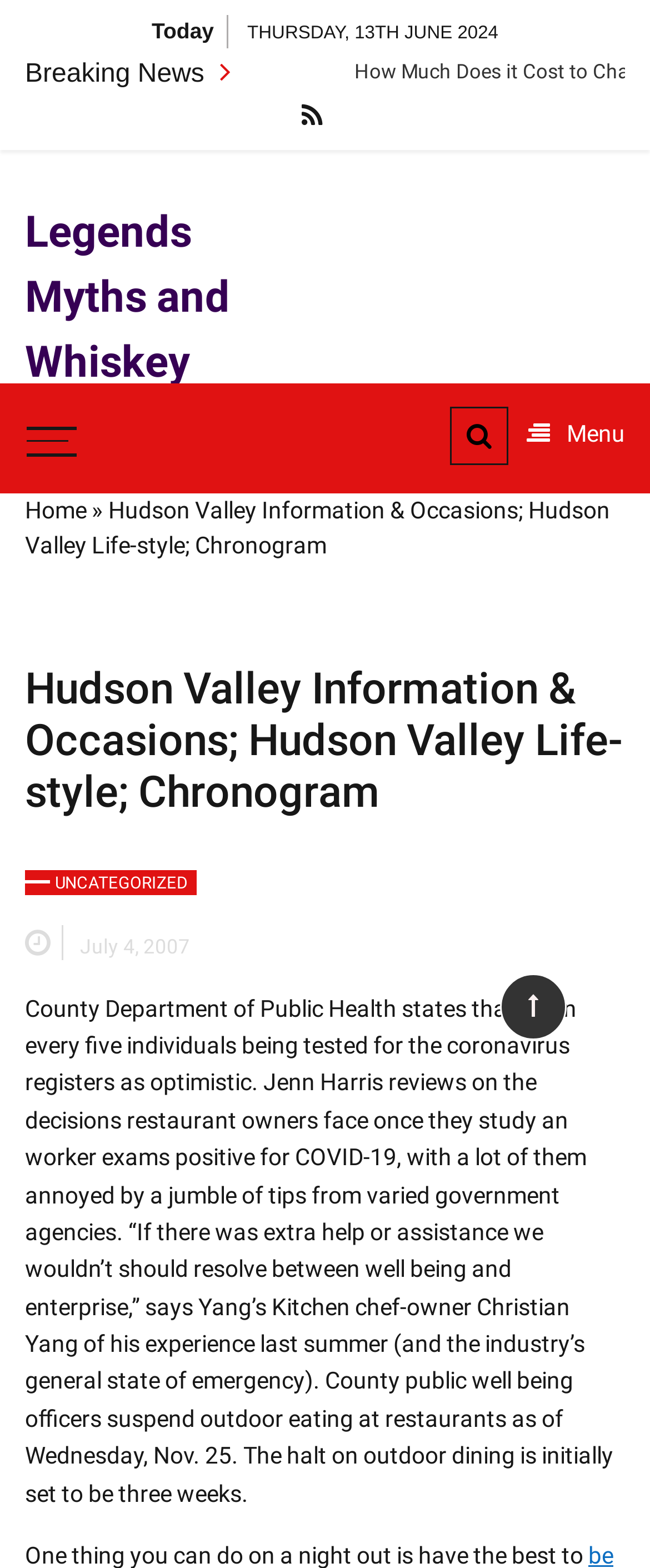Use the information in the screenshot to answer the question comprehensively: What is the name of the restaurant mentioned in the webpage?

I found the name of the restaurant by reading the StaticText element with the content '“If there was extra help or assistance we wouldn’t should resolve between well being and enterprise,” says Yang’s Kitchen chef-owner Christian Yang...' which mentions the name of the restaurant.